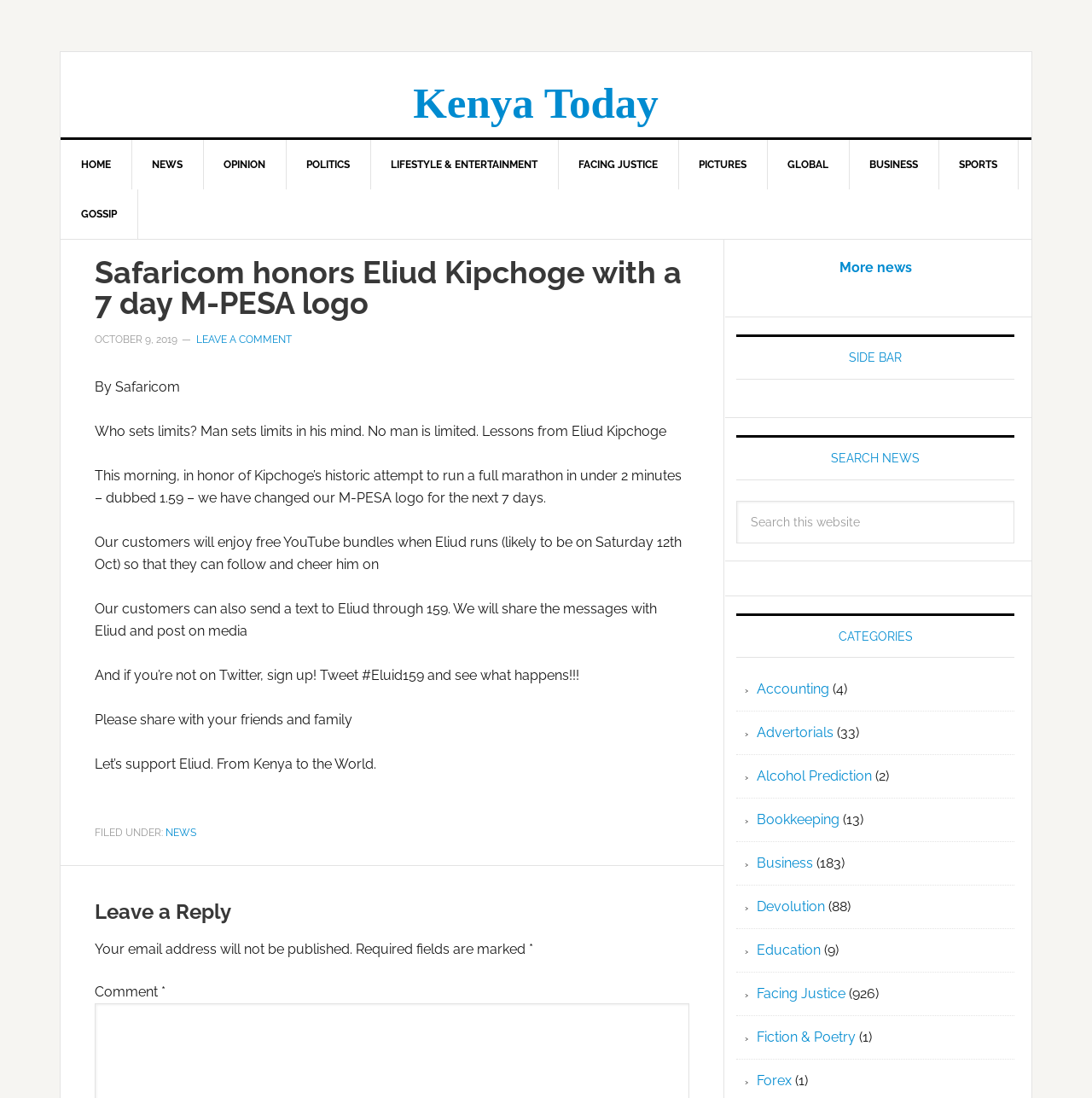Determine the coordinates of the bounding box for the clickable area needed to execute this instruction: "Click on the HOME link".

[0.055, 0.127, 0.121, 0.172]